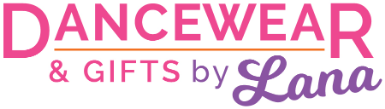What is the tone of the name 'Lana' in the logo?
Give a one-word or short-phrase answer derived from the screenshot.

Soft purple